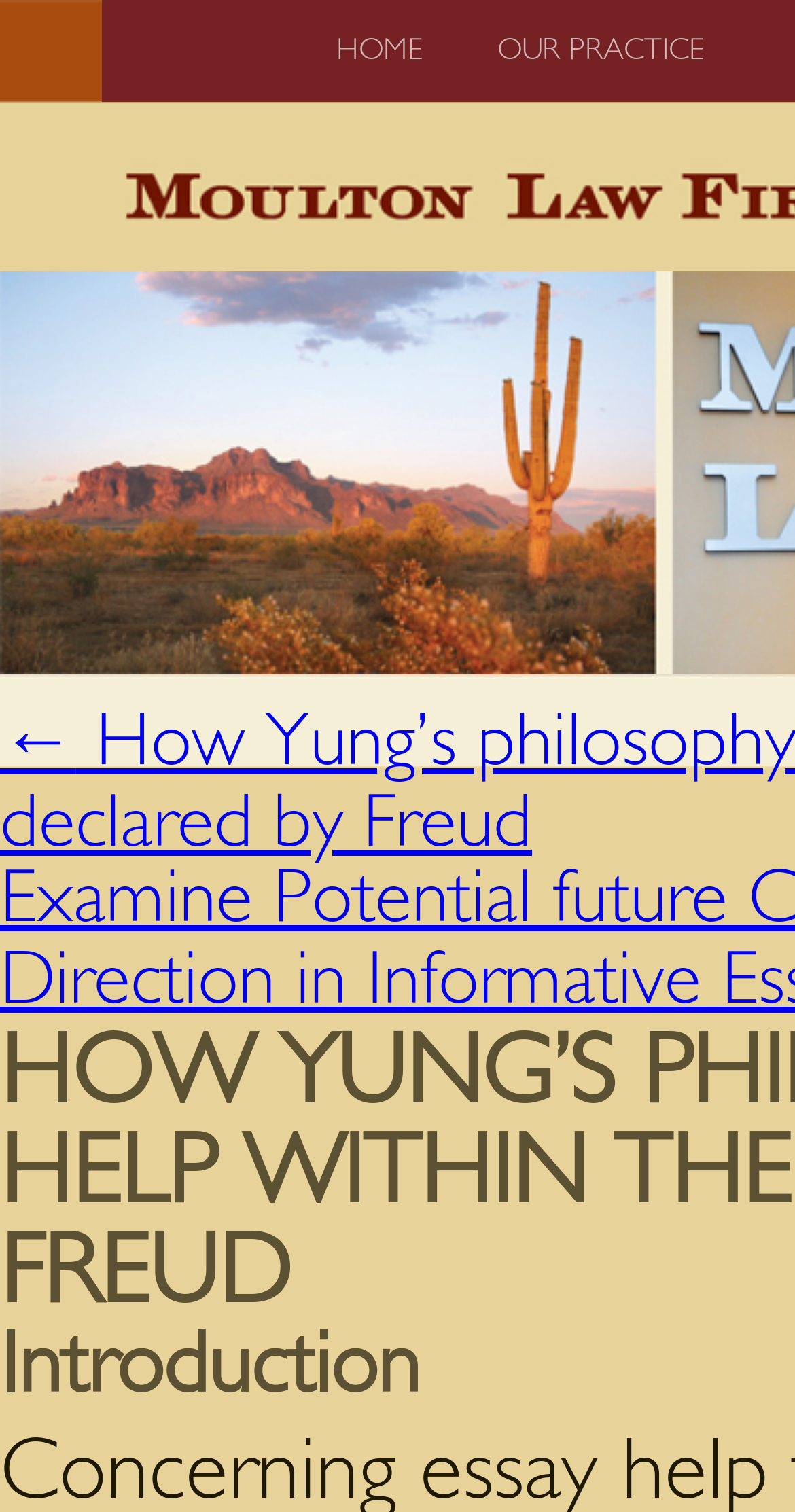Locate the heading on the webpage and return its text.

HOW YUNG’S PHILOSOPHY DEVIATE ESSAY HELP WITHIN THE IDEAS DECLARED BY FREUD